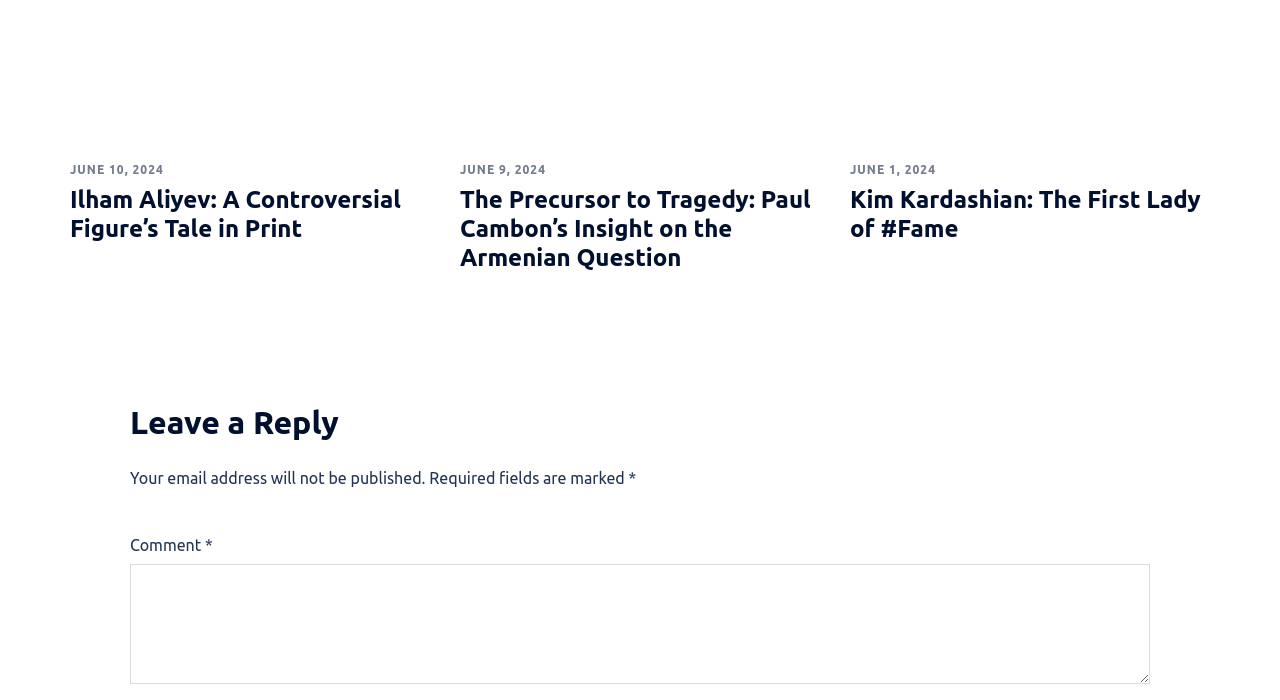What is the date of the second article?
Based on the visual, give a brief answer using one word or a short phrase.

JUNE 9, 2024